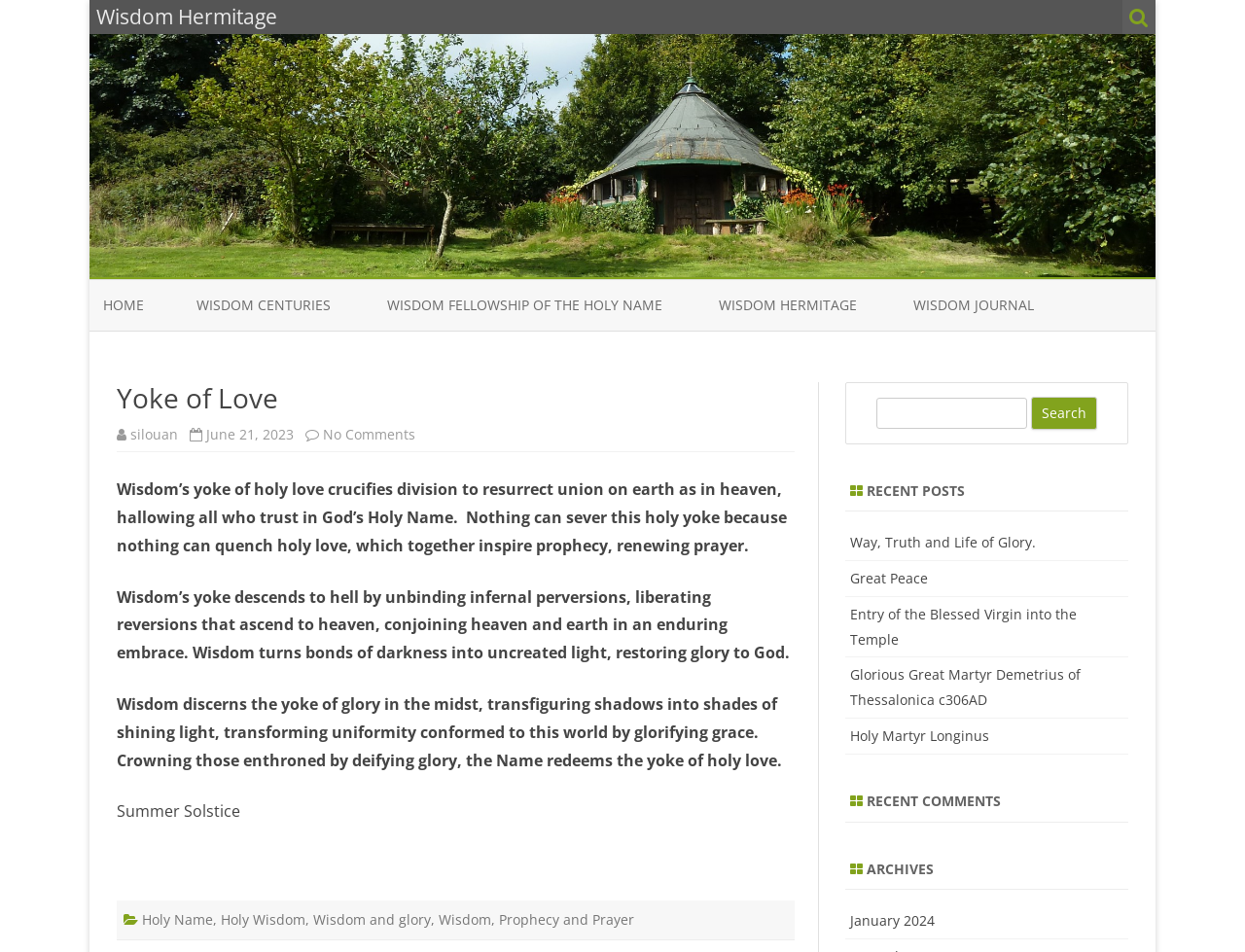Determine the bounding box coordinates of the element's region needed to click to follow the instruction: "Check the 'RECENT POSTS'". Provide these coordinates as four float numbers between 0 and 1, formatted as [left, top, right, bottom].

[0.679, 0.495, 0.906, 0.537]